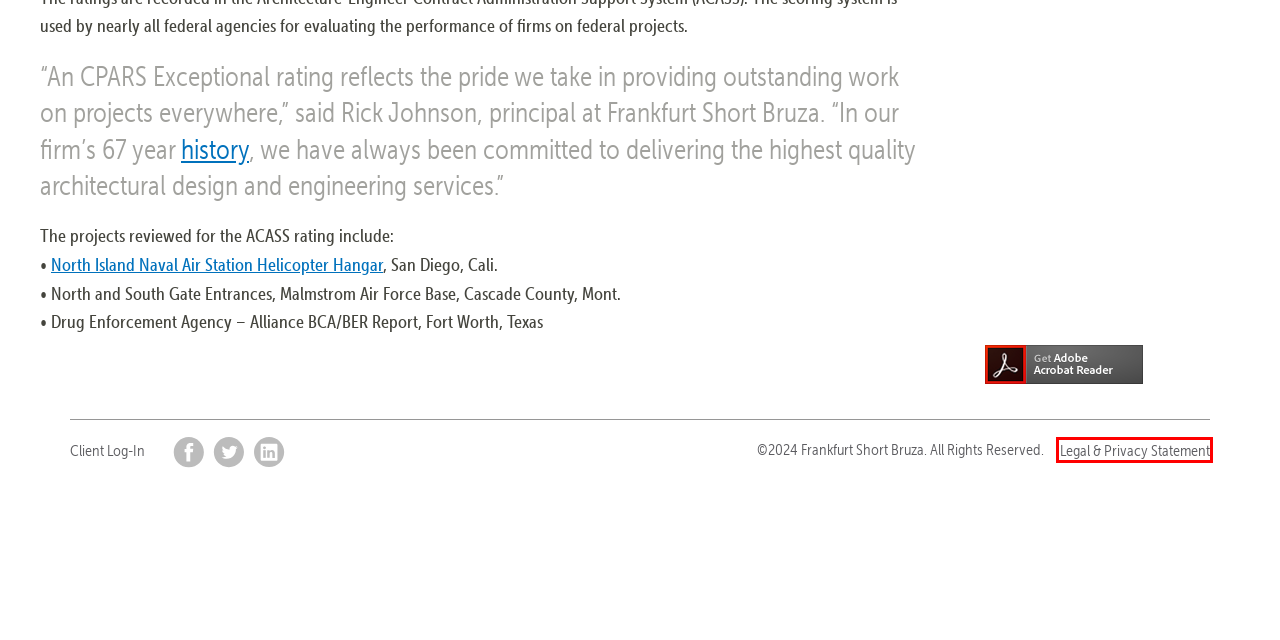Look at the screenshot of the webpage and find the element within the red bounding box. Choose the webpage description that best fits the new webpage that will appear after clicking the element. Here are the candidates:
A. Native American » FSB | DefineDesignDeliver
B. Legal & Privacy Statement » FSB | DefineDesignDeliver
C. Adobe - Download Adobe Acrobat Reader
D. Contact FSB » FSB | DefineDesignDeliver
E. Helicopter Maintenance Hangar, Naval Air Station North Island » FSB | DefineDesignDeliver
F. IIS Windows Server
G. Insights » FSB | DefineDesignDeliver
H. Mechanical Engineering » FSB | DefineDesignDeliver

B